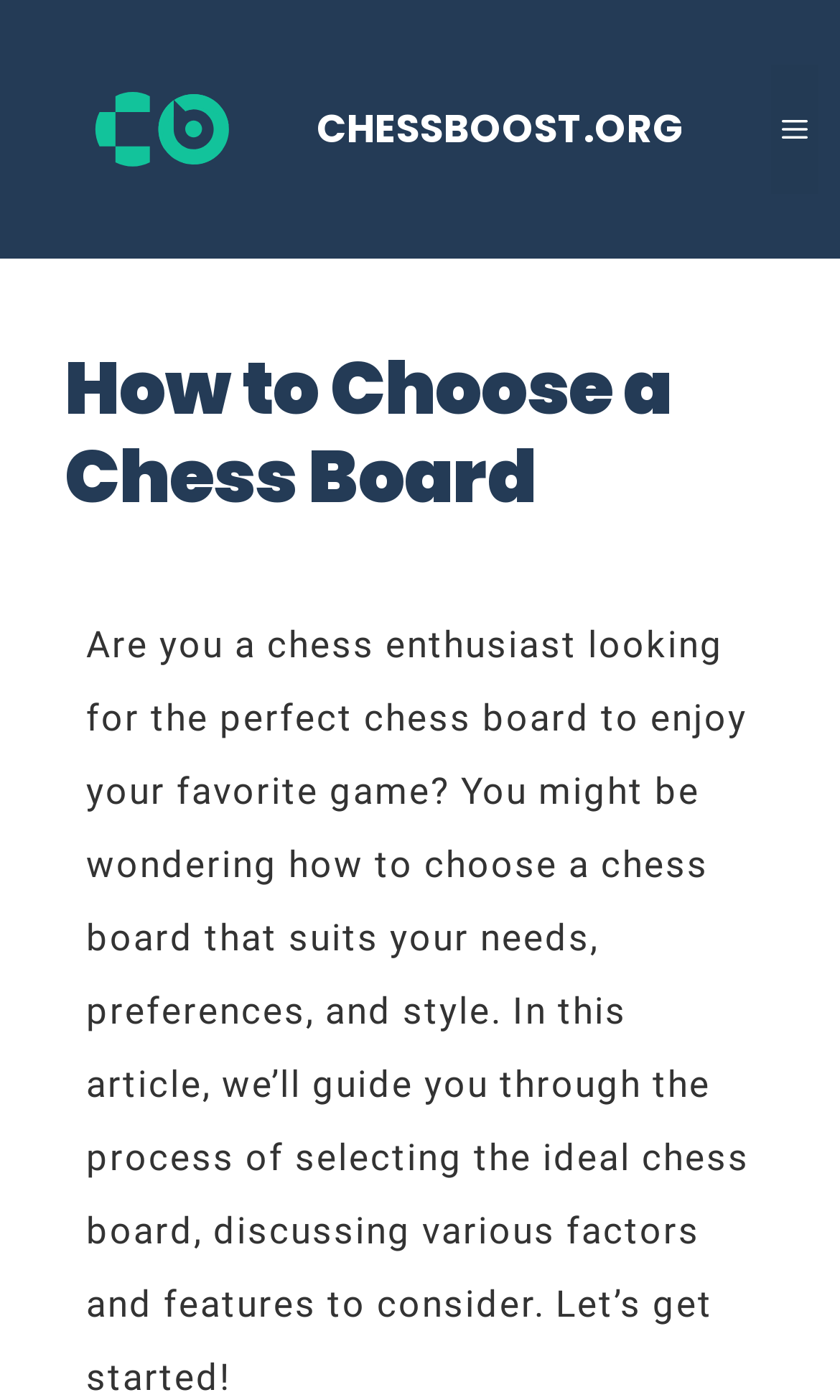What is the tone of the article?
Using the details from the image, give an elaborate explanation to answer the question.

The language used in the article is formal and informative, suggesting that the author's intention is to educate the reader on how to choose a chess board rather than to entertain or persuade them.